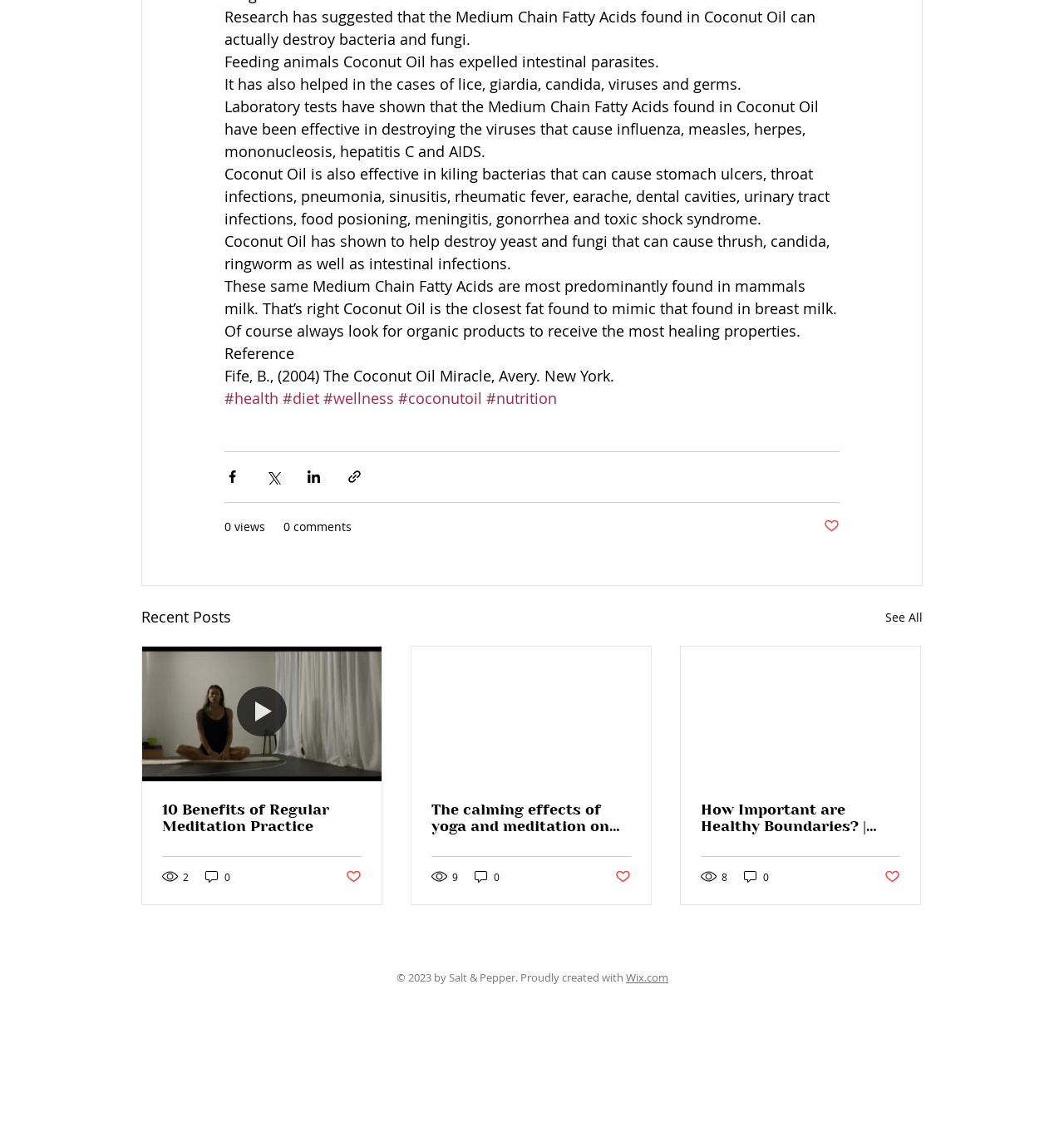What is the name of the website creator?
Please provide a single word or phrase as your answer based on the screenshot.

Salt & Pepper